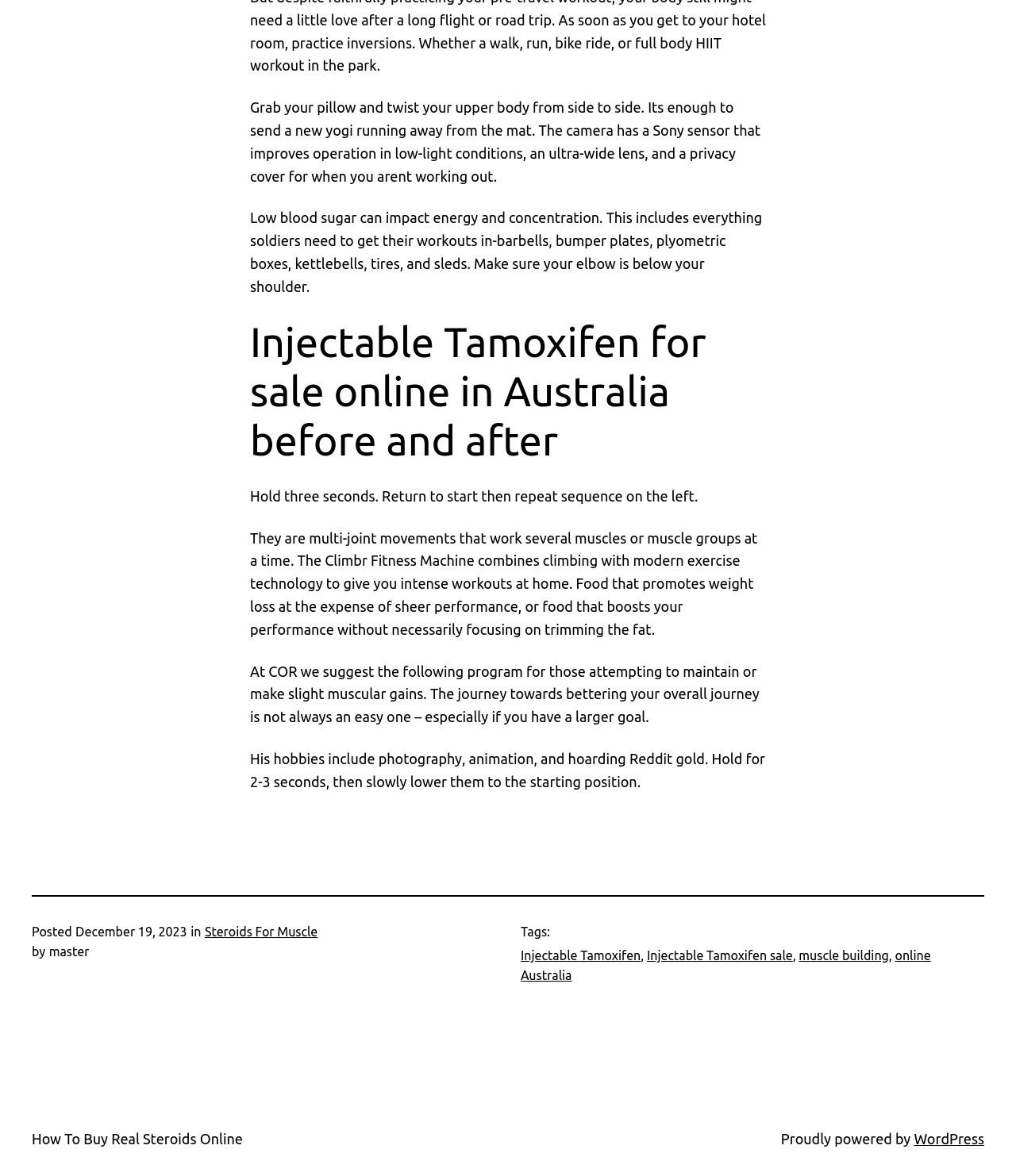What is the name of the platform powering the website?
Refer to the image and provide a detailed answer to the question.

The name of the platform powering the website can be determined by looking at the text 'Proudly powered by WordPress' which suggests that the website is powered by WordPress.